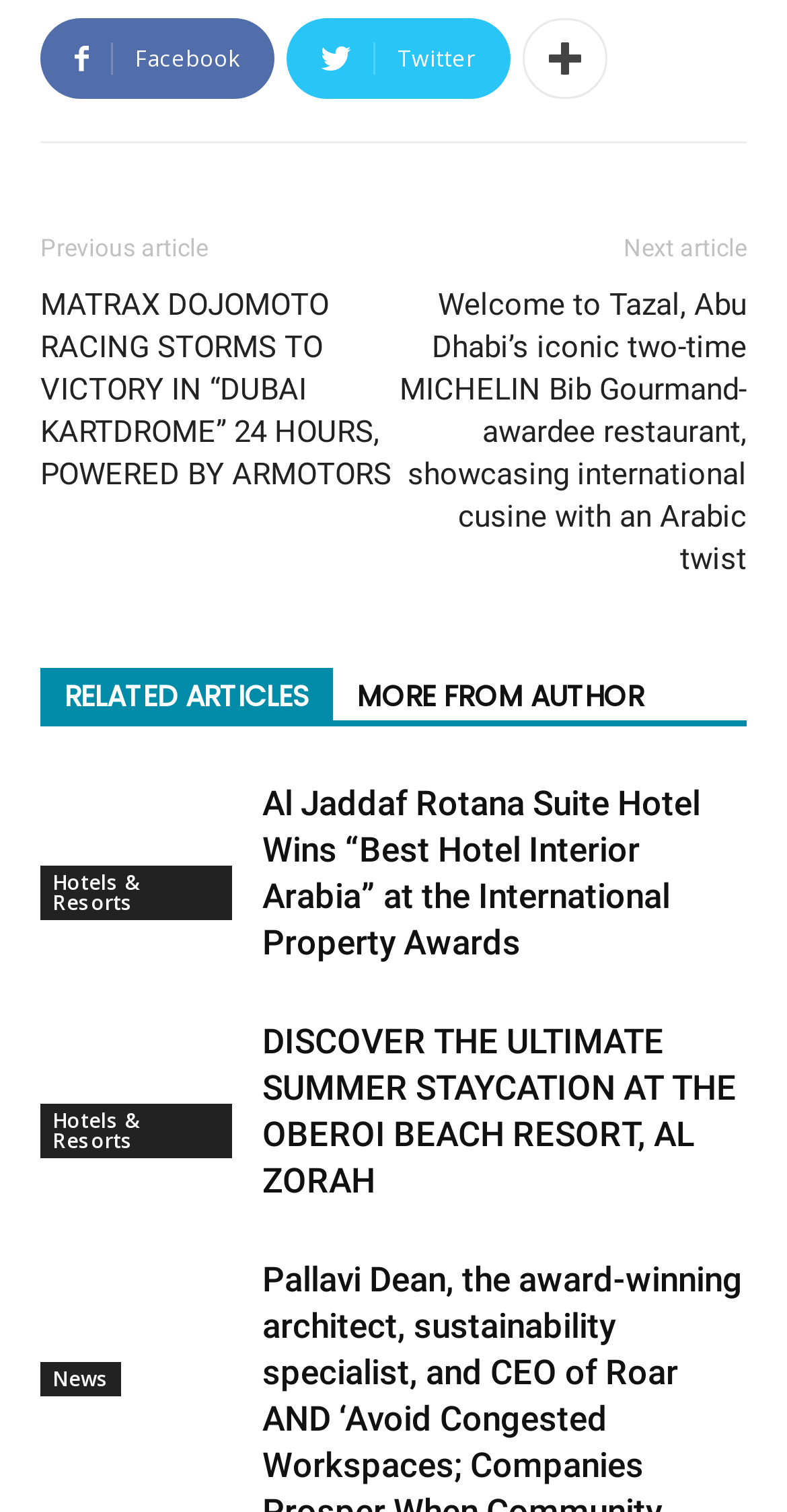Please locate the bounding box coordinates of the element's region that needs to be clicked to follow the instruction: "Learn more about Al Jaddaf Rotana Suite Hotel Wins “Best Hotel Interior Arabia” at the International Property Awards". The bounding box coordinates should be provided as four float numbers between 0 and 1, i.e., [left, top, right, bottom].

[0.051, 0.517, 0.308, 0.609]